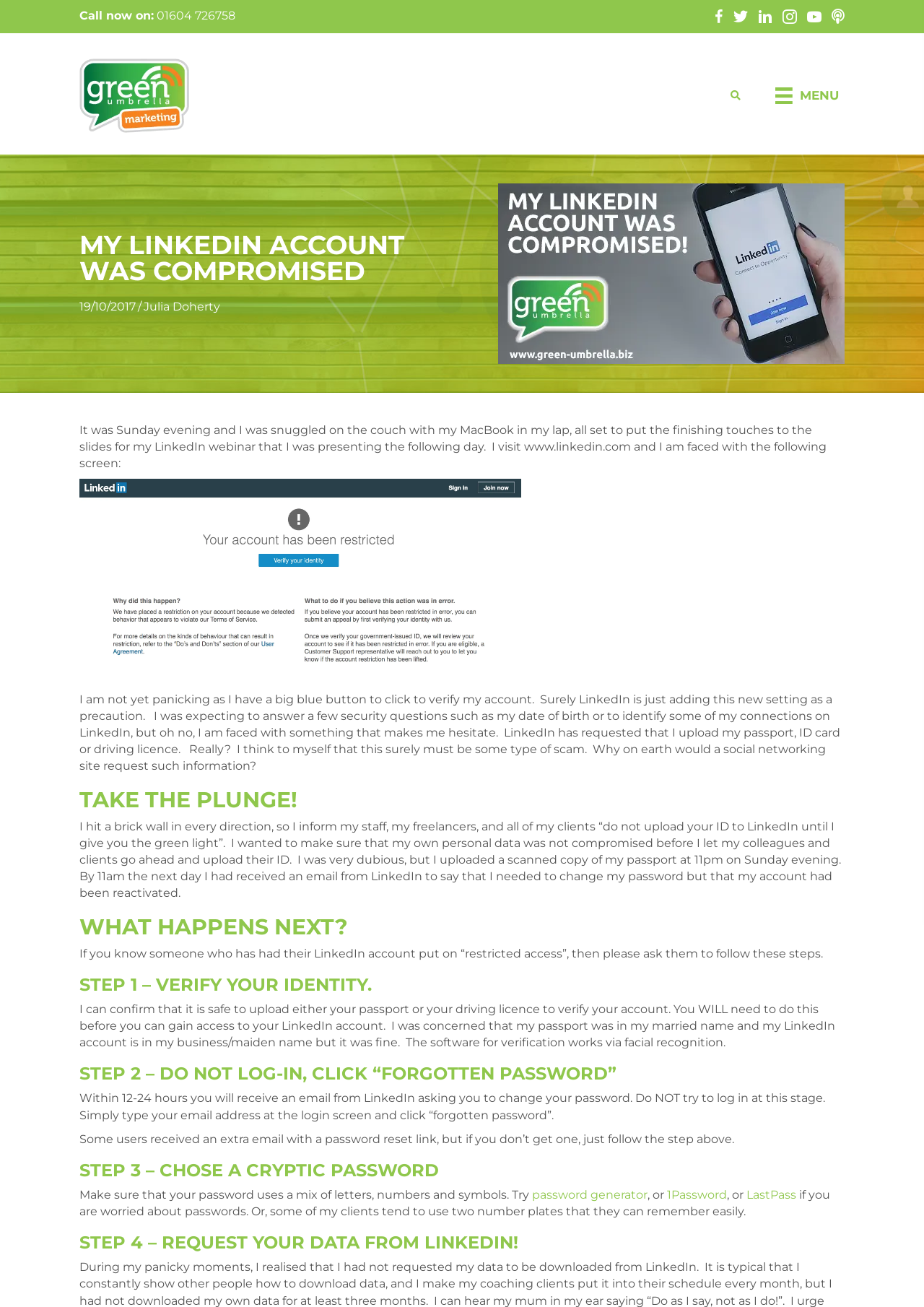Using the provided element description, identify the bounding box coordinates as (top-left x, top-left y, bottom-right x, bottom-right y). Ensure all values are between 0 and 1. Description: password generator

[0.576, 0.909, 0.701, 0.919]